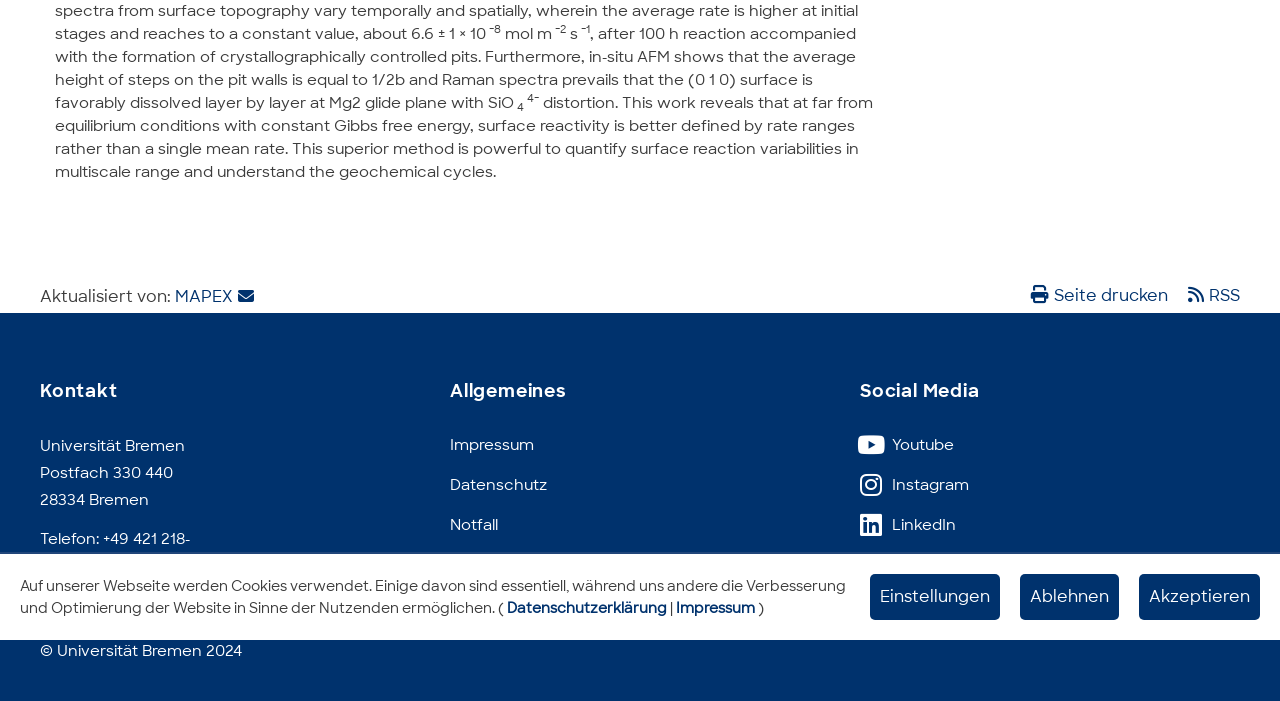Using the provided element description "MAPEX", determine the bounding box coordinates of the UI element.

[0.137, 0.408, 0.202, 0.438]